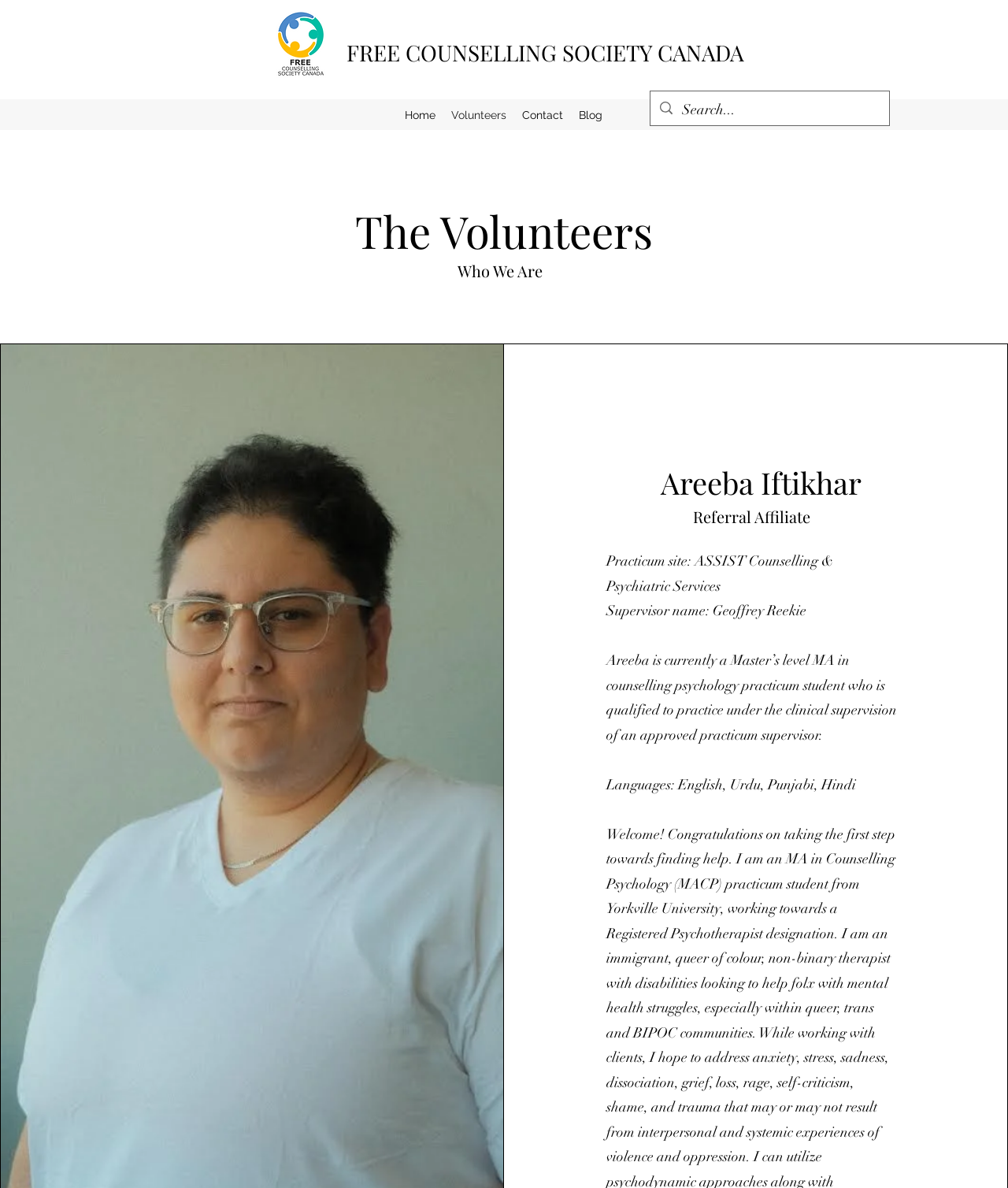Locate the bounding box of the UI element described in the following text: "Garden".

None